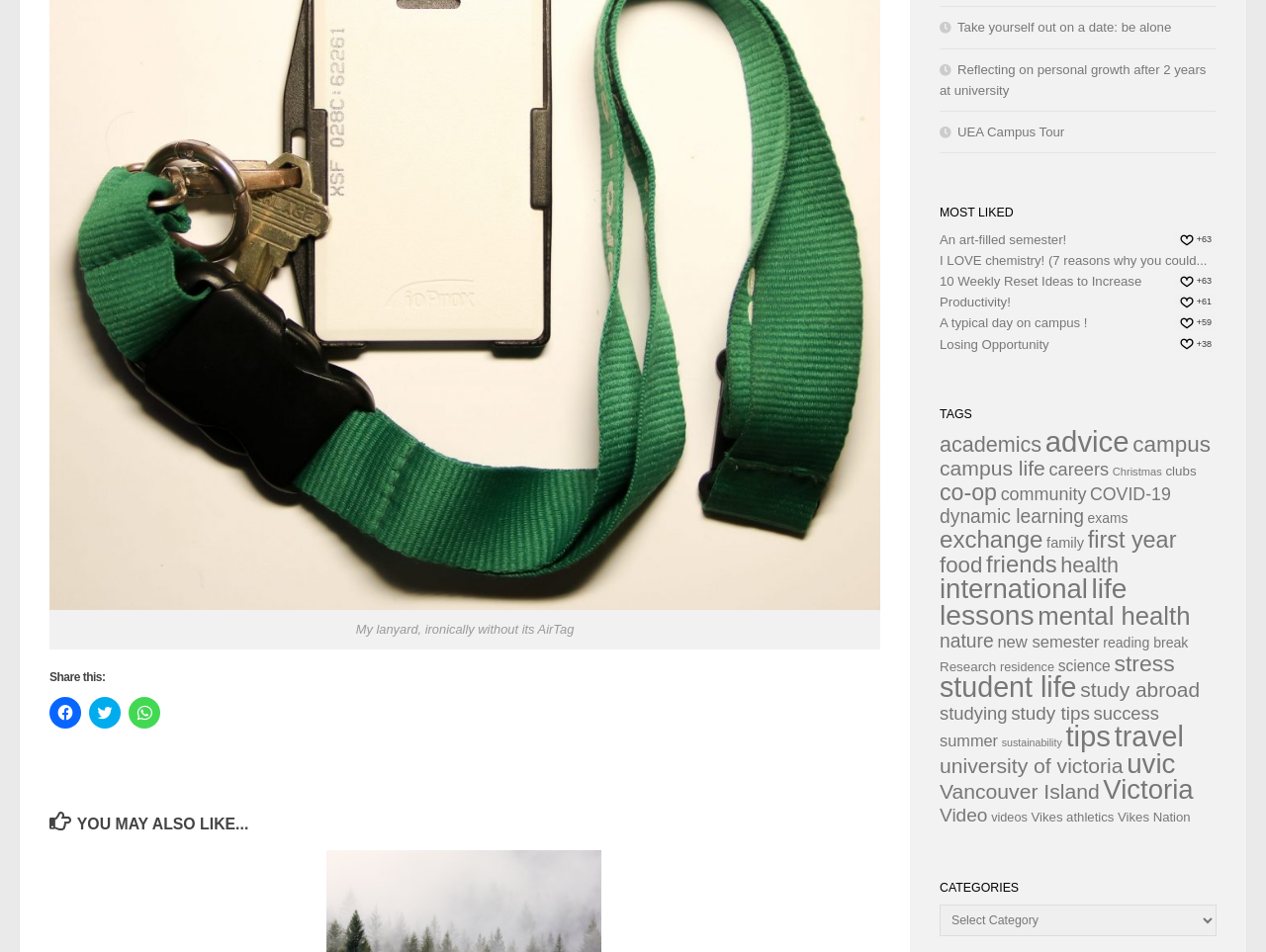Specify the bounding box coordinates of the region I need to click to perform the following instruction: "Select a category from the dropdown menu". The coordinates must be four float numbers in the range of 0 to 1, i.e., [left, top, right, bottom].

[0.742, 0.95, 0.961, 0.983]